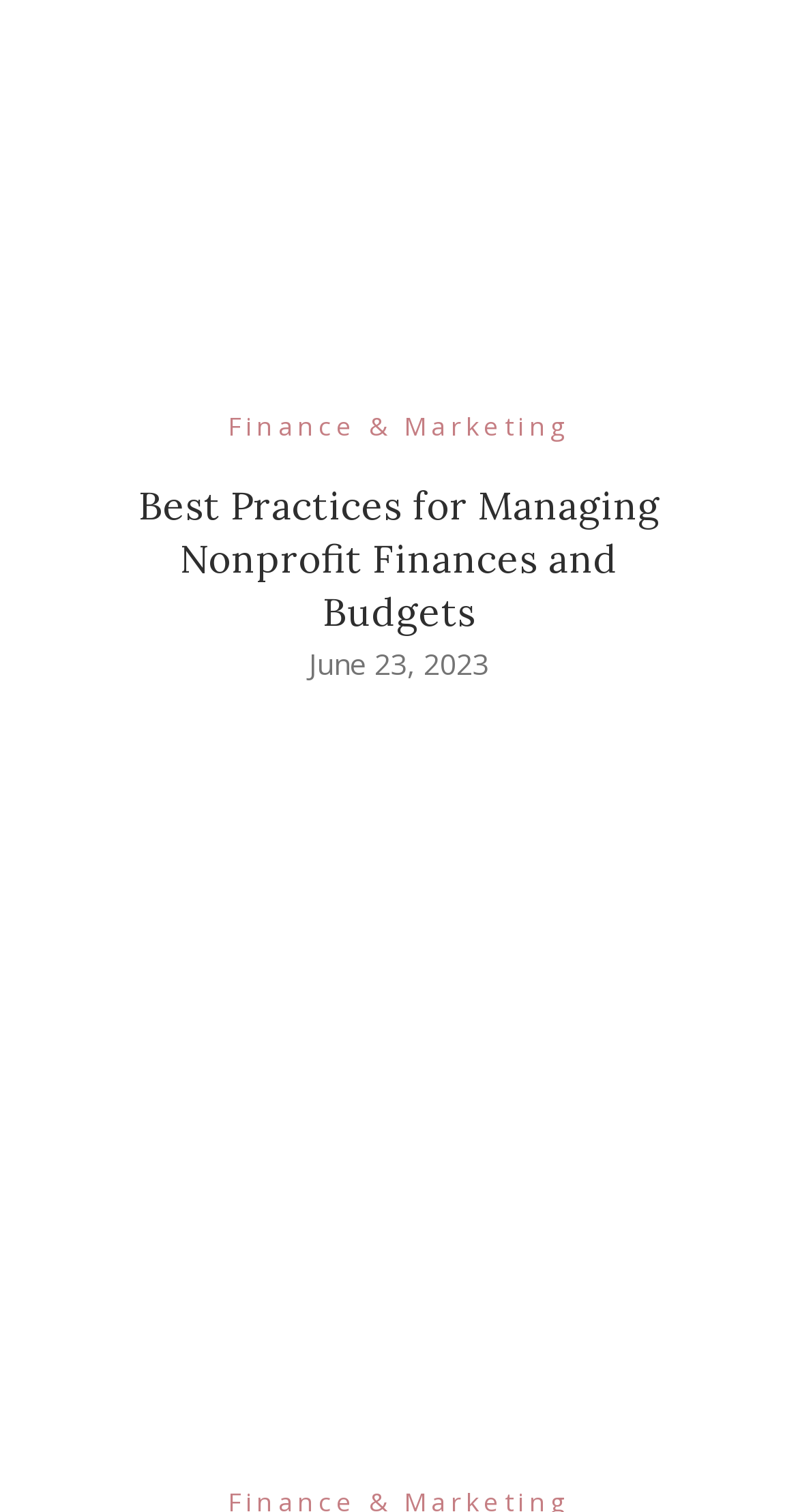Determine the bounding box of the UI element mentioned here: "June 23, 2023June 23, 2023". The coordinates must be in the format [left, top, right, bottom] with values ranging from 0 to 1.

[0.387, 0.907, 0.613, 0.932]